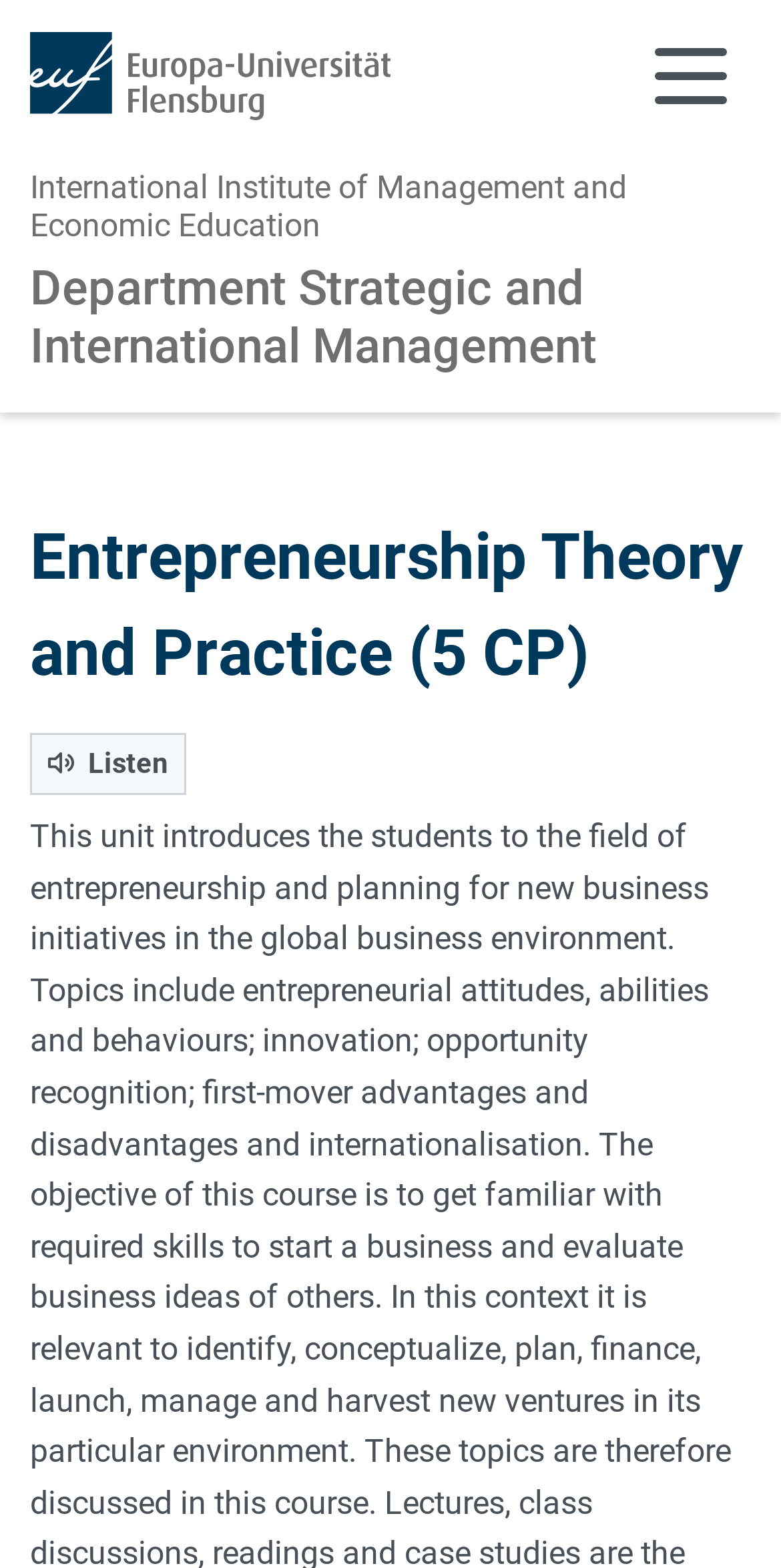What is the name of the department?
Based on the visual, give a brief answer using one word or a short phrase.

Department Strategic and International Management